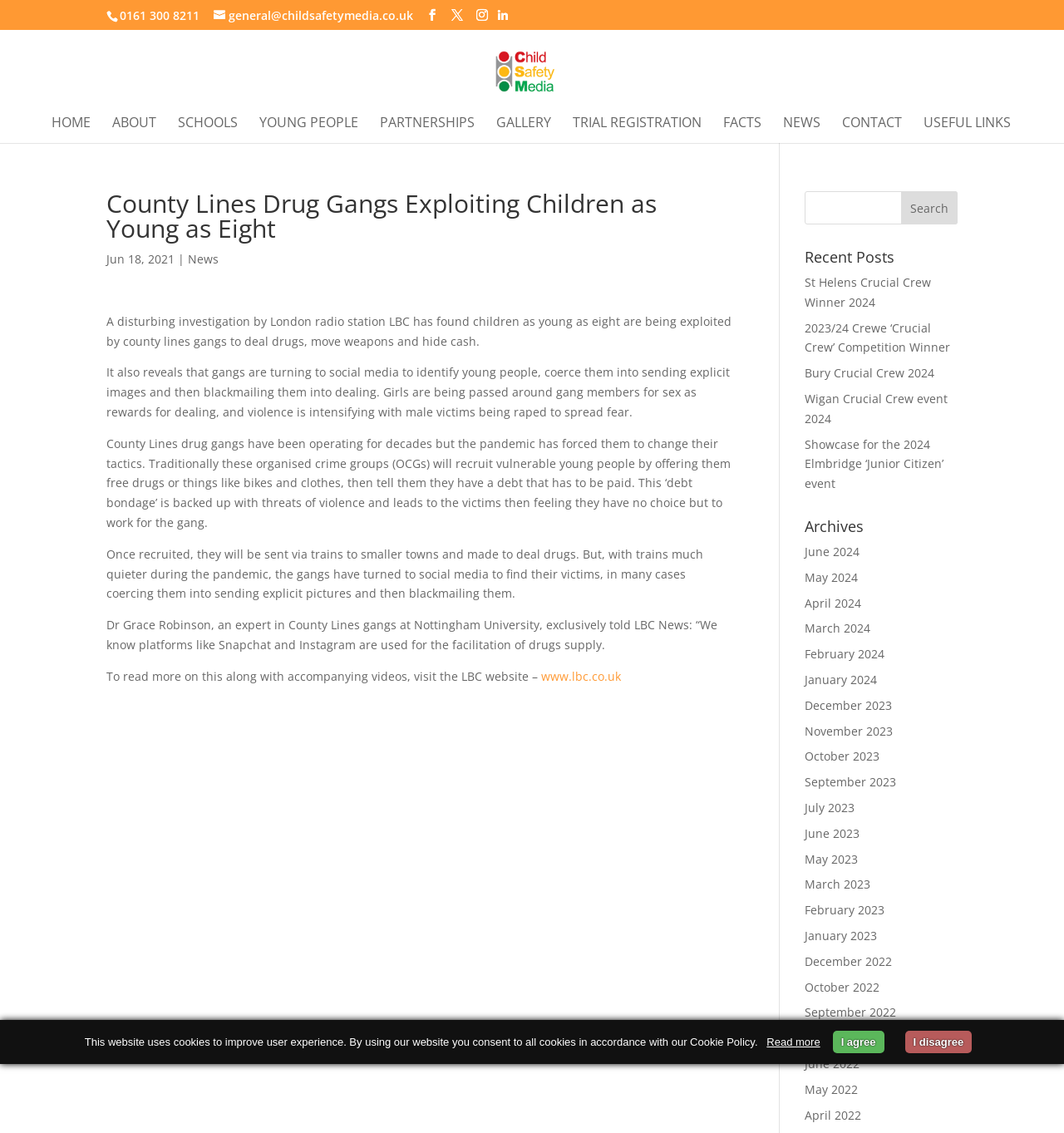Please determine the heading text of this webpage.

County Lines Drug Gangs Exploiting Children as Young as Eight